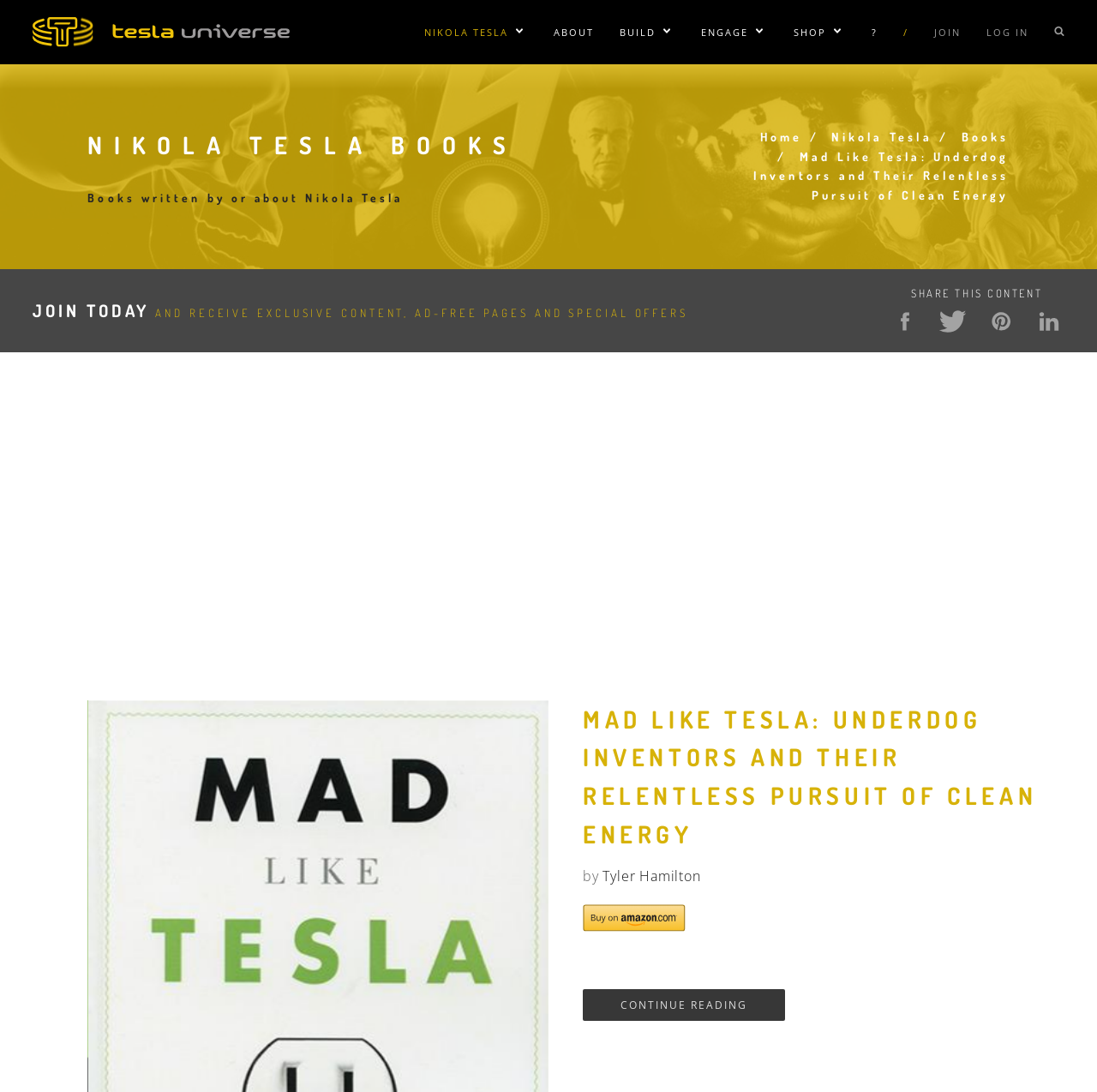Identify and extract the main heading of the webpage.

MAD LIKE TESLA: UNDERDOG INVENTORS AND THEIR RELENTLESS PURSUIT OF CLEAN ENERGY